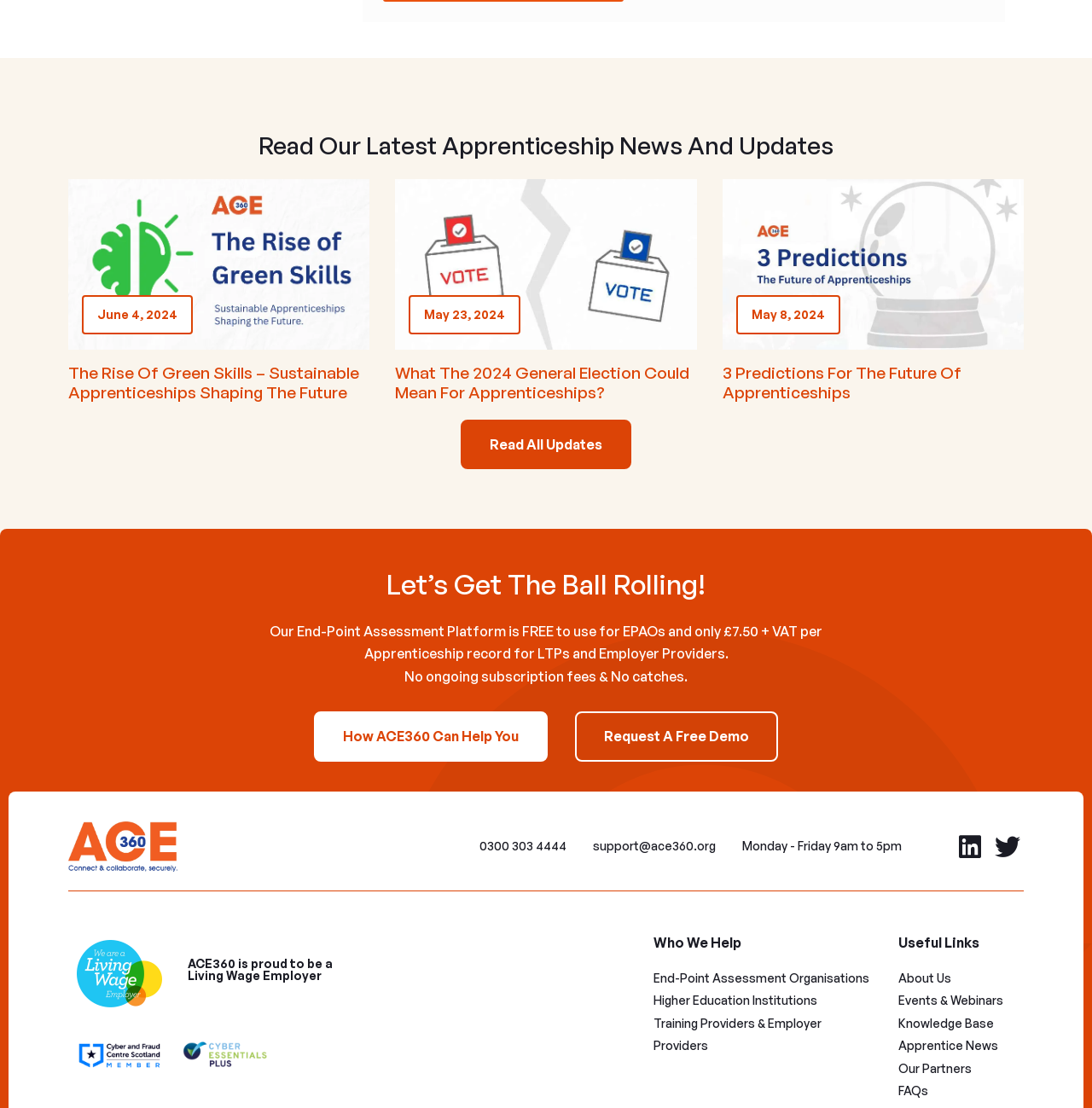Respond with a single word or phrase for the following question: 
What is the main topic of the news article?

Apprenticeships